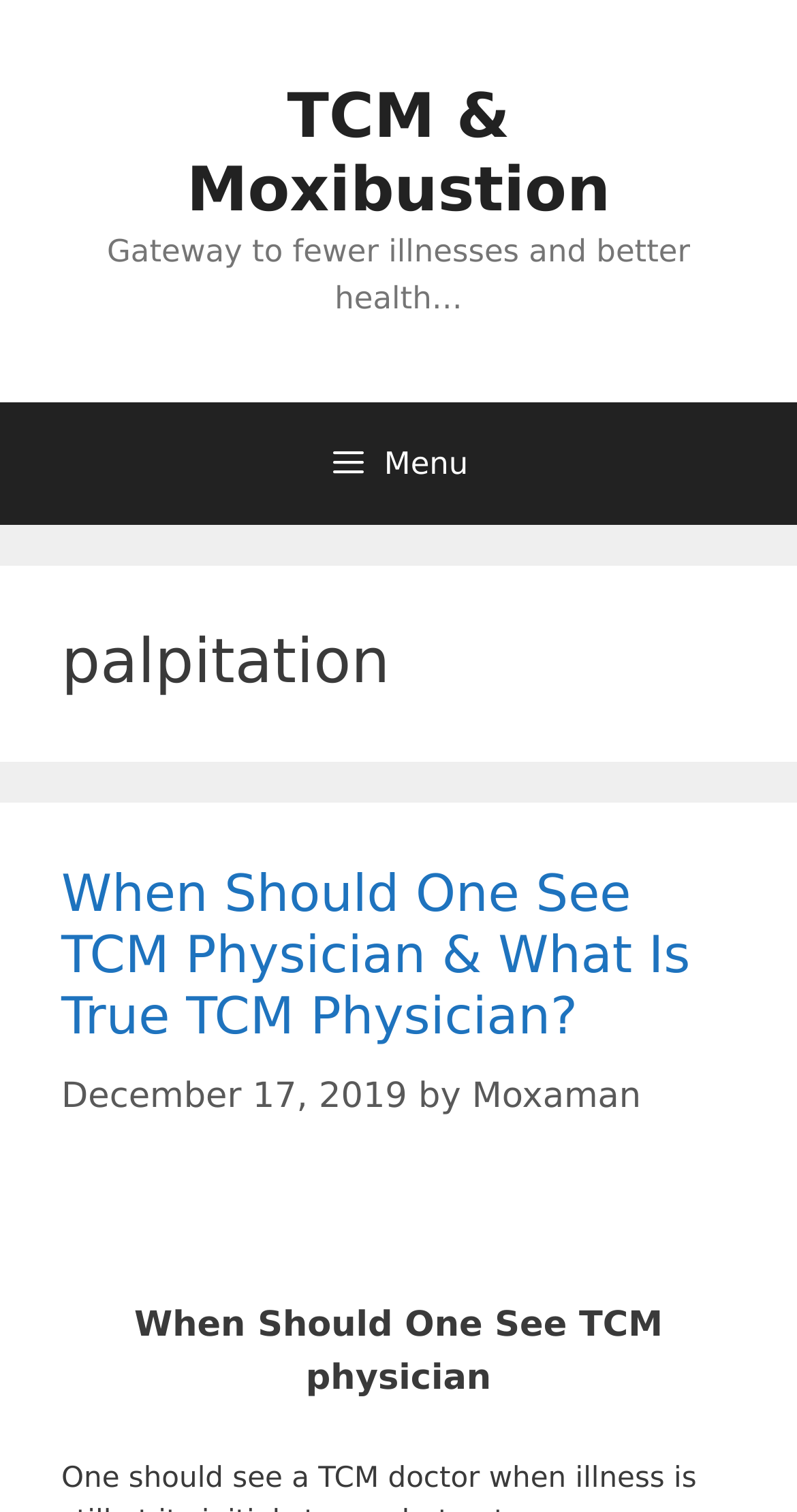Provide an in-depth caption for the webpage.

The webpage is about palpitation and its relation to Traditional Chinese Medicine (TCM) and Moxibustion. At the top, there is a link to "TCM & Moxibustion" positioned almost centrally. Below this link, there is a brief introduction or slogan that reads "Gateway to fewer illnesses and better health…". 

On the left side, there is a menu button with an icon, which is not expanded by default. When expanded, it controls the primary menu. 

The main content of the webpage is divided into sections, with headings and subheadings. The first heading is "palpitation", which is positioned near the top center of the page. Below this heading, there is a subheading that asks "When Should One See TCM Physician & What Is True TCM Physician?", which is a link to a related article or page. This subheading is positioned slightly below the center of the page. 

To the right of the subheading, there is a timestamp indicating that the content was published on December 17, 2019. Next to the timestamp, there is a text "by" followed by a link to the author, "Moxaman". 

Further down the page, there is another section with a heading that reads "When Should One See TCM physician", which is positioned near the bottom center of the page.